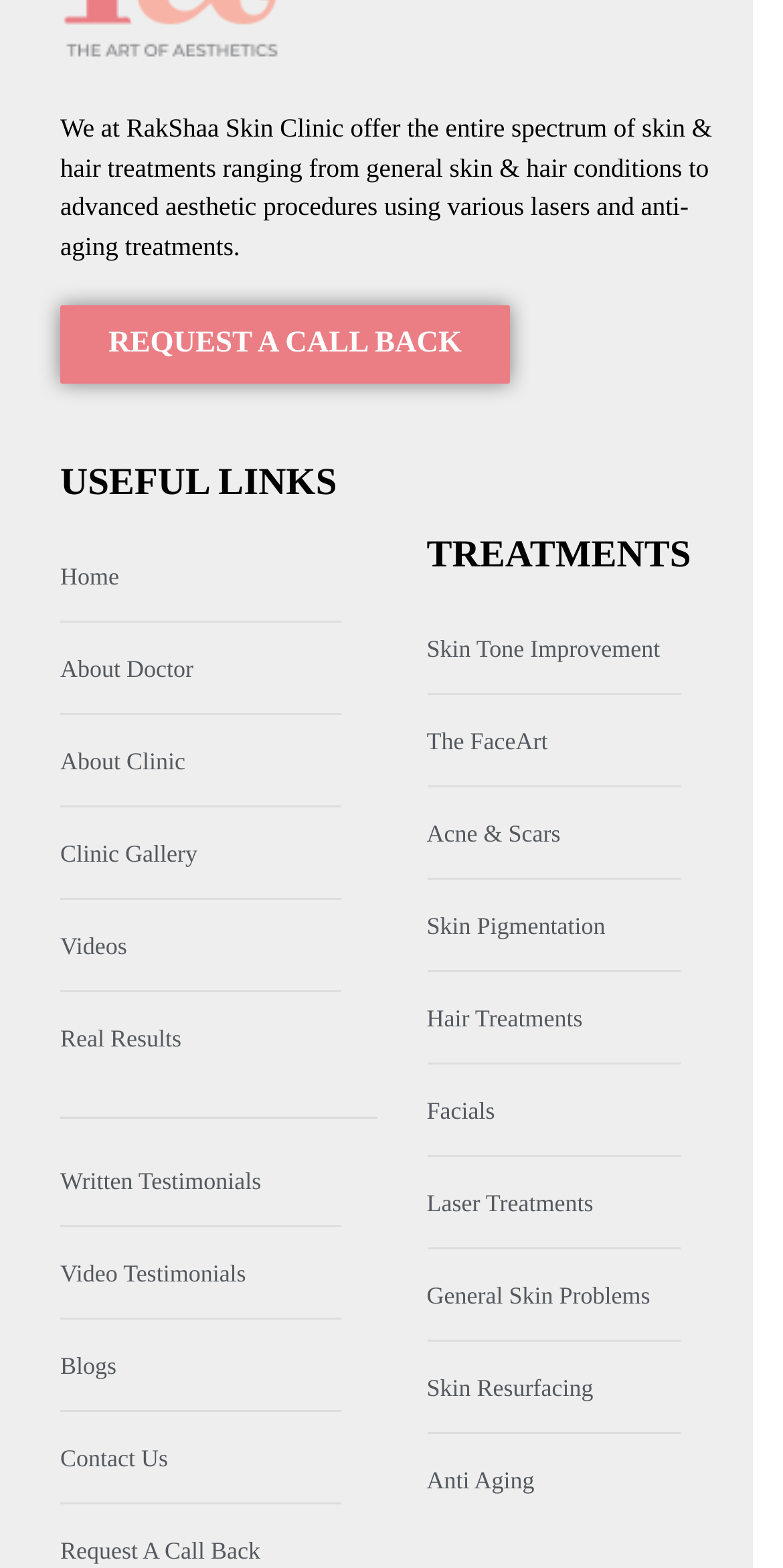Please locate the bounding box coordinates of the element's region that needs to be clicked to follow the instruction: "view clinic gallery". The bounding box coordinates should be provided as four float numbers between 0 and 1, i.e., [left, top, right, bottom].

[0.077, 0.523, 0.481, 0.566]